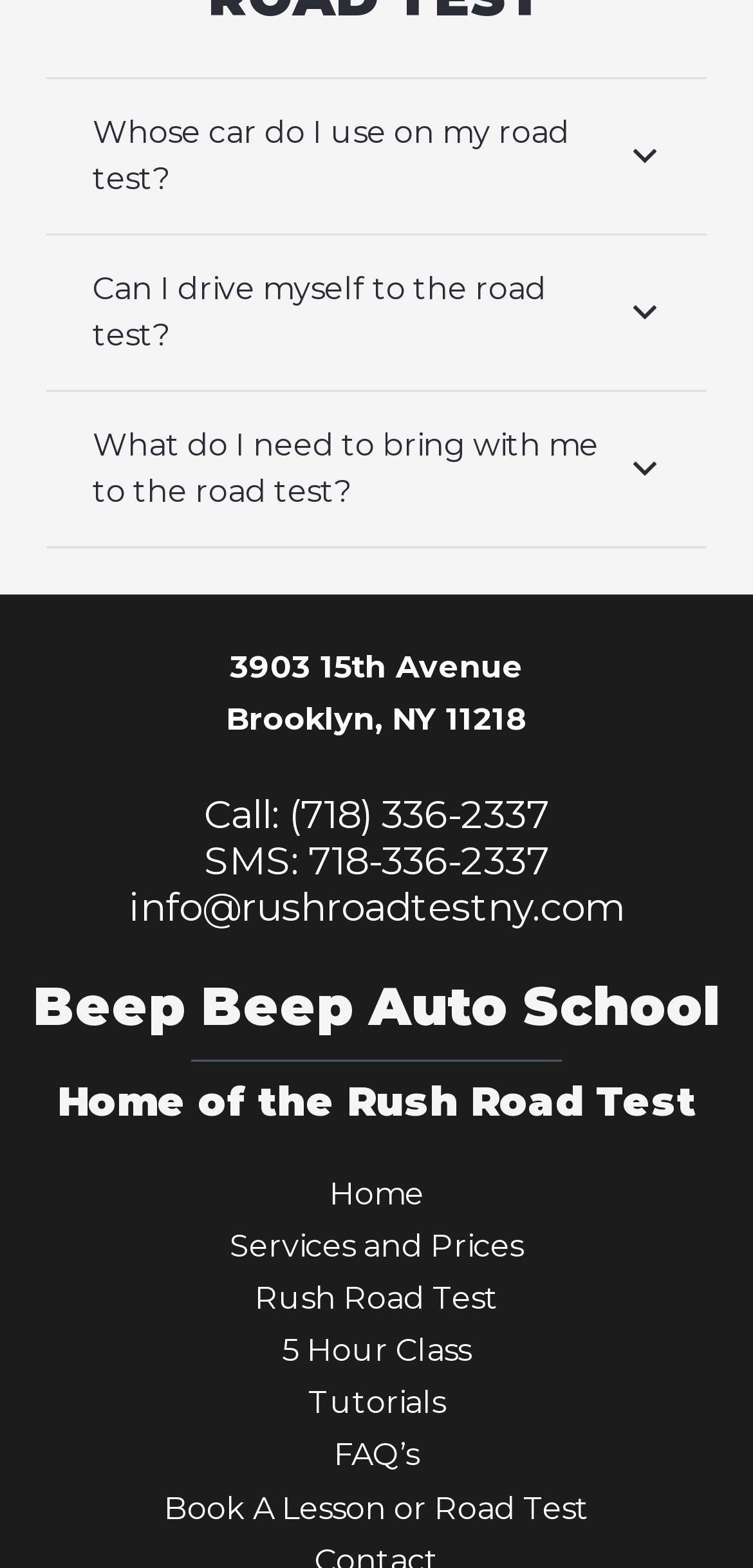Specify the bounding box coordinates of the area to click in order to execute this command: 'Click the 'Whose car do I use on my road test?' button'. The coordinates should consist of four float numbers ranging from 0 to 1, and should be formatted as [left, top, right, bottom].

[0.062, 0.05, 0.938, 0.149]